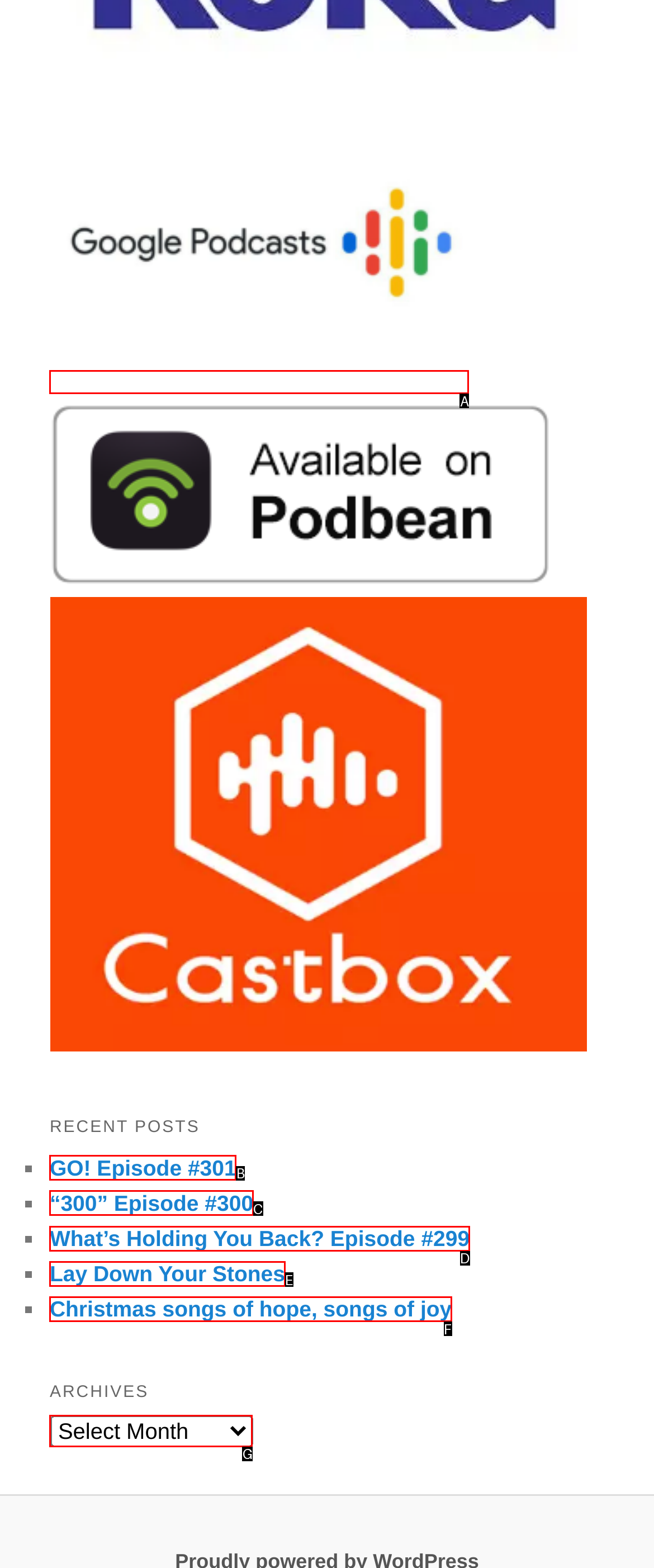Based on the element description: GO! Episode #301, choose the HTML element that matches best. Provide the letter of your selected option.

B